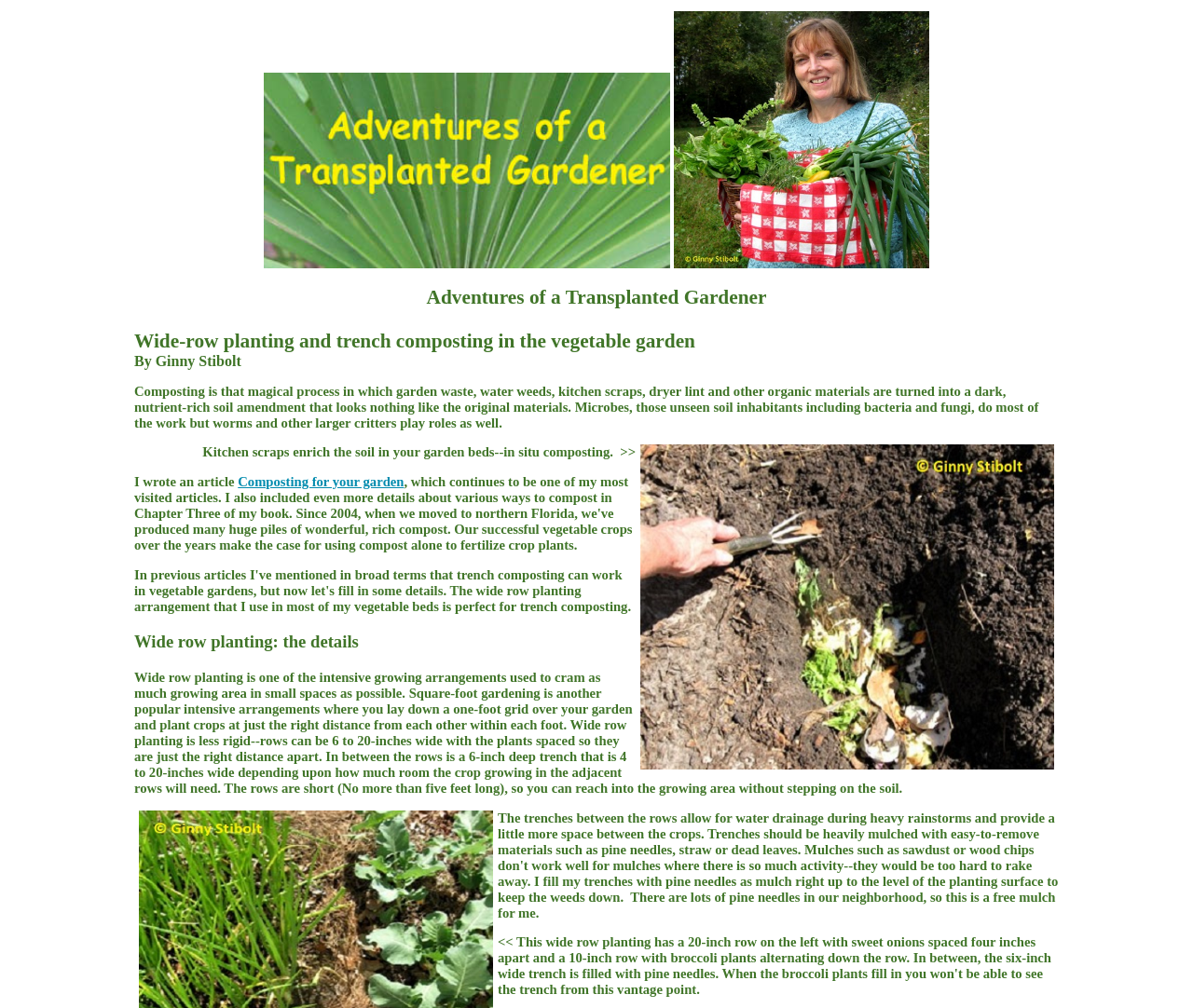Generate a comprehensive description of the contents of the webpage.

The webpage is about Ginny Stibolt, a naturalist and botanist, and her adventures in gardening. At the top, there is a header section with a logo image on the left and a title "Adventures of a Transplanted Gardener" in the center. Below the title, there is a subtitle "Wide-row planting and trench composting in the vegetable garden By Ginny Stibolt". 

On the right side of the header section, there is a smaller image. Below the header section, there is a large image taking up most of the width, with a caption "Kitchen scraps compost in place and enrich the soil. Photo by Stibolt". 

To the left of the large image, there is a block of text that describes the benefits of in-situ composting, followed by a ">>" symbol and a link to an article "Composting for your garden". 

Below the large image, there is a heading "Wide row planting: the details" followed by a long paragraph of text that explains the concept of wide row planting, including its benefits and how it works. The text is divided into two columns, with the left column taking up about two-thirds of the width. At the bottom of the page, there is a "<<" symbol.